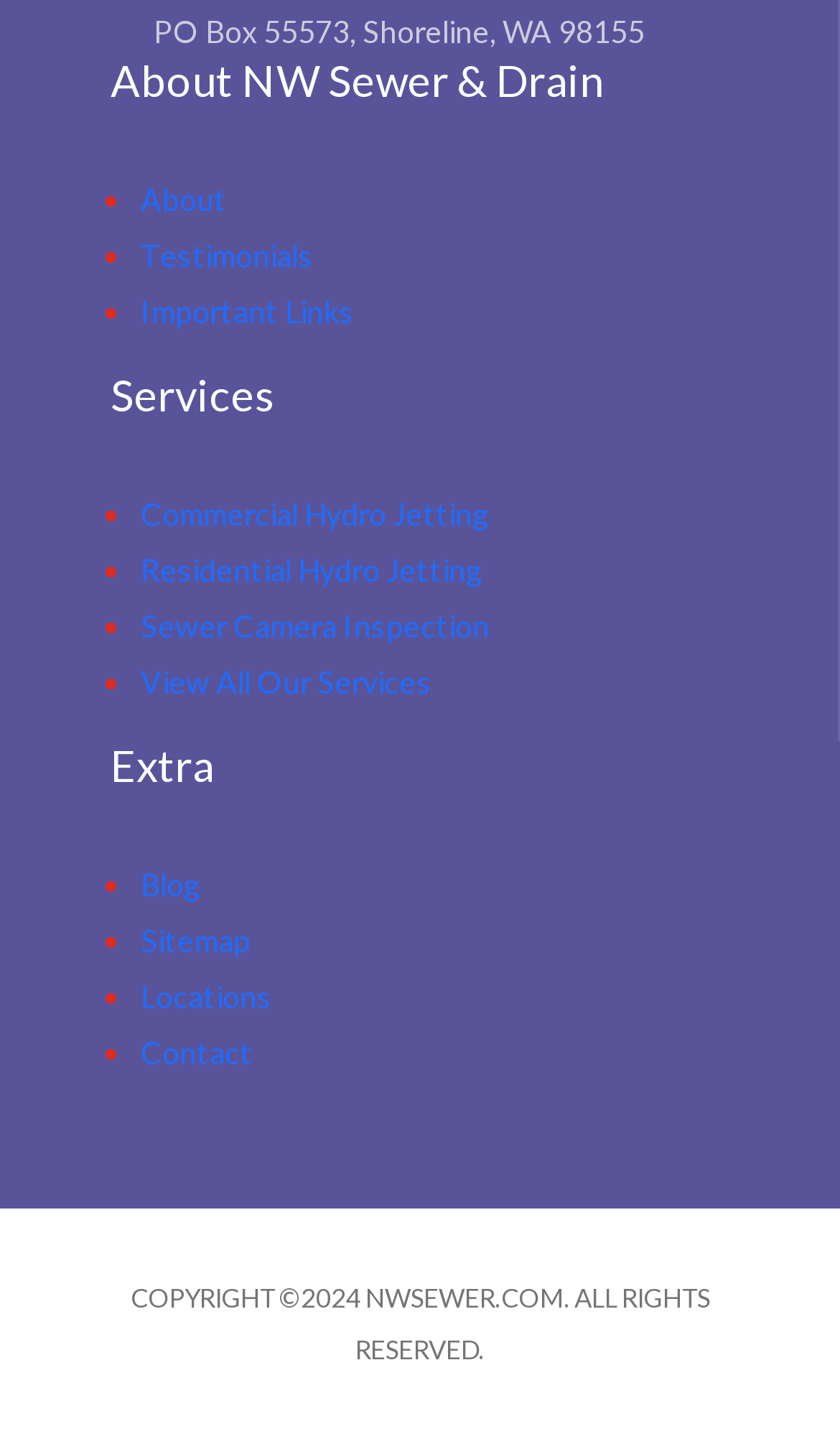Carefully examine the image and provide an in-depth answer to the question: How many services are listed on the webpage?

I counted the number of links under the 'Services' heading, which are 'Commercial Hydro Jetting', 'Residential Hydro Jetting', 'Sewer Camera Inspection', and 'View All Our Services'. There are 4 services listed.